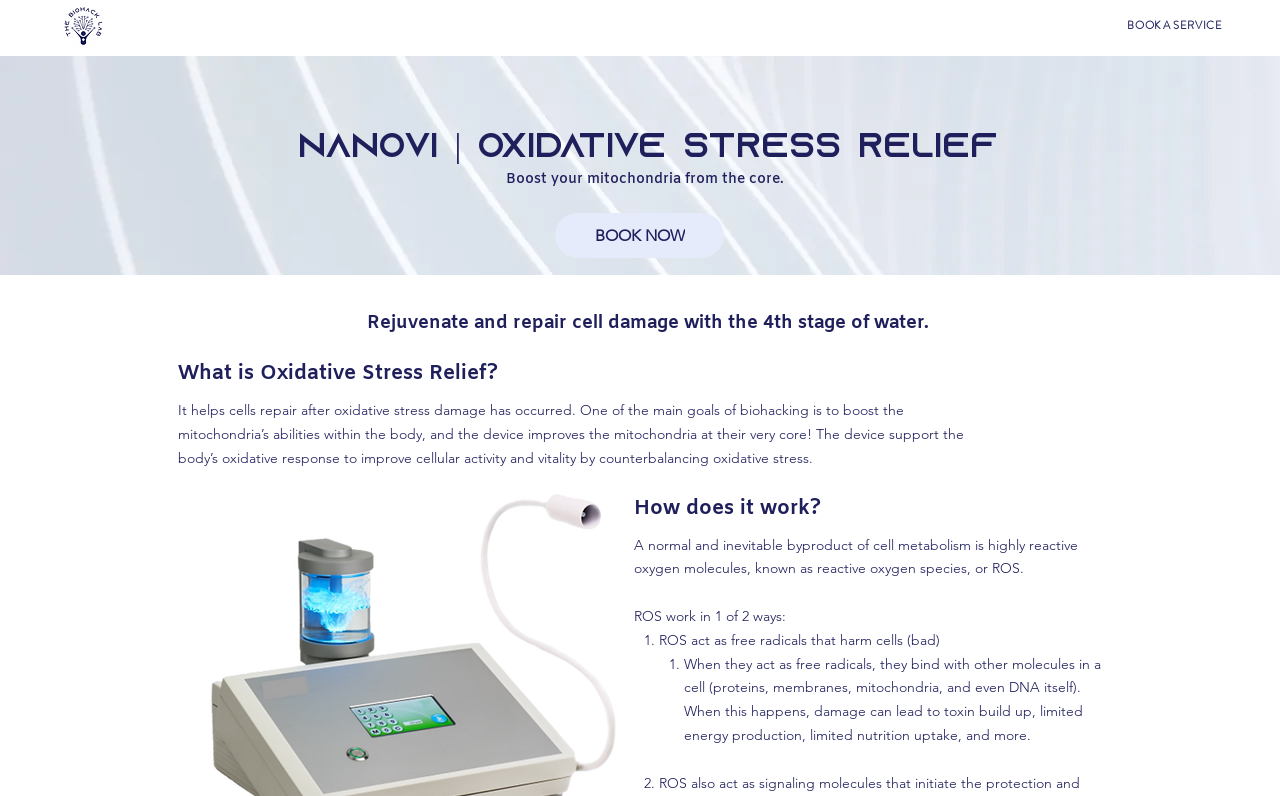How many links are in the navigation menu?
Using the screenshot, give a one-word or short phrase answer.

7